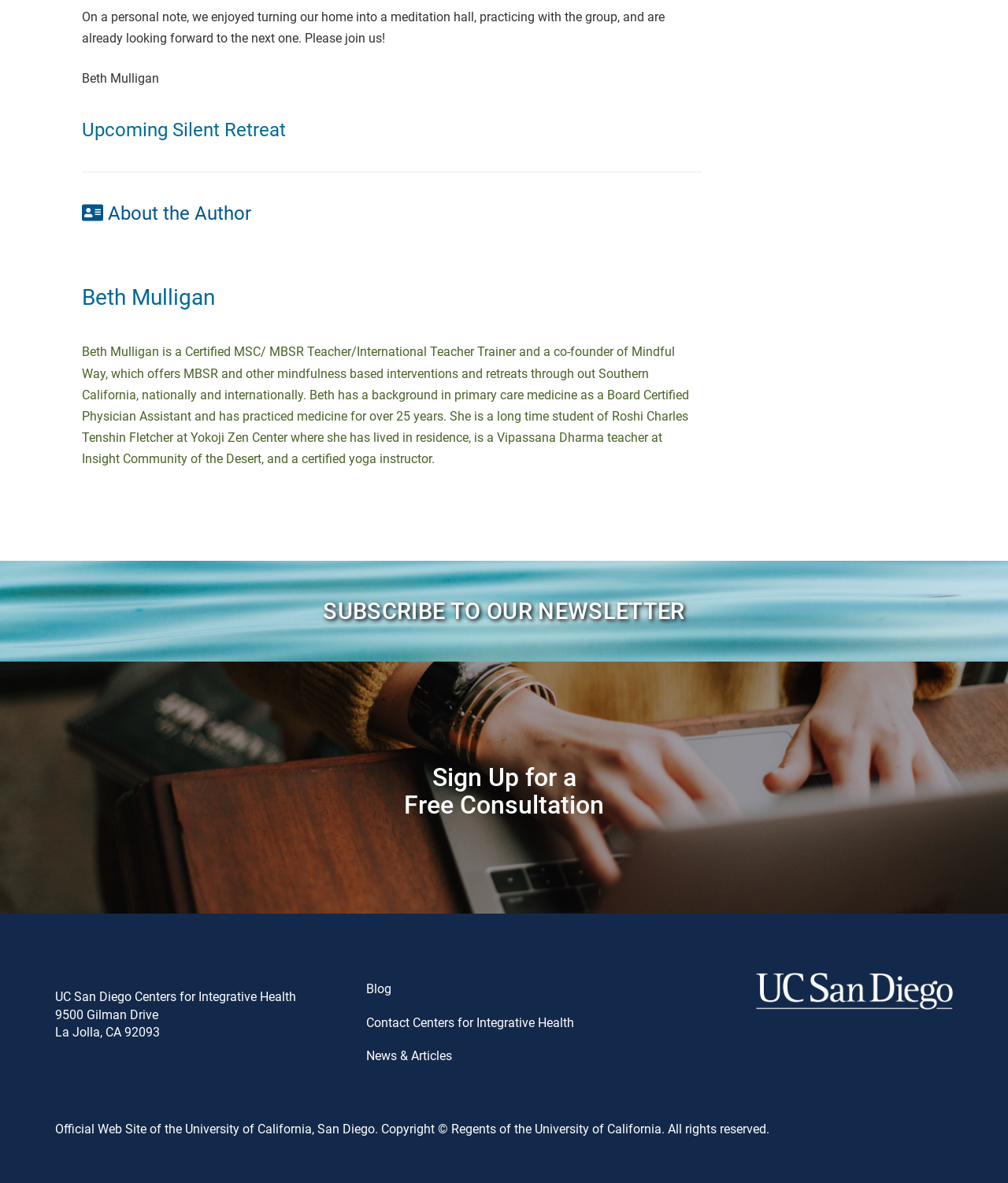Given the element description: "alt="UC San Diego"", predict the bounding box coordinates of this UI element. The coordinates must be four float numbers between 0 and 1, given as [left, top, right, bottom].

[0.75, 0.822, 0.945, 0.854]